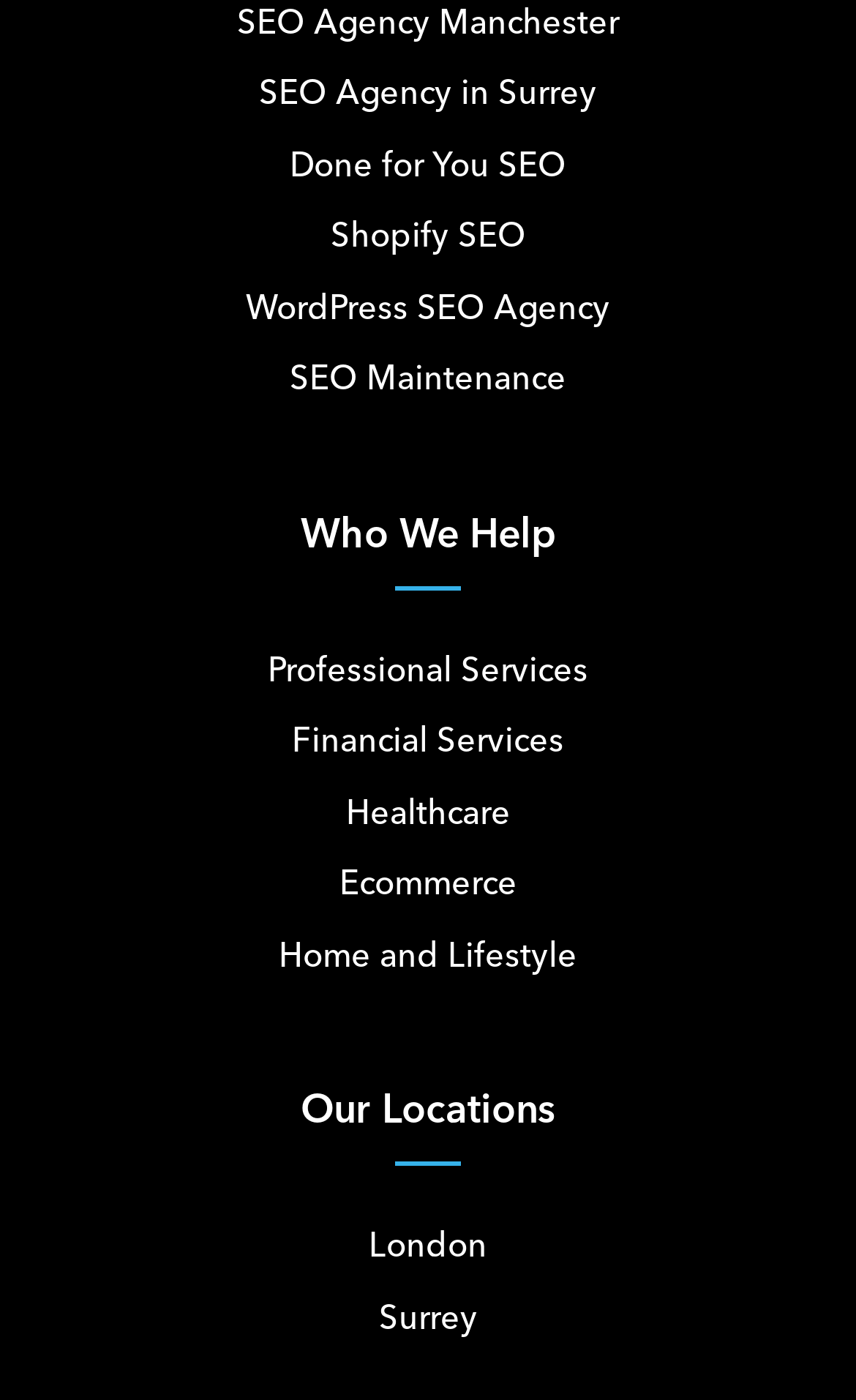Identify the bounding box coordinates for the region of the element that should be clicked to carry out the instruction: "View the profile of lelldorin". The bounding box coordinates should be four float numbers between 0 and 1, i.e., [left, top, right, bottom].

None